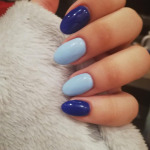Provide an in-depth description of the image you see.

This image showcases a beautifully manicured hand featuring a striking blue color palette. The nails are elegantly shaped in a smooth, almond style and display a combination of deep royal blue and a softer, pastel blue shade. The rich blue tones create a stunning contrast, perfect for those looking to make a fashion statement. The hand is resting on a soft, light gray surface, adding a touch of warmth and texture to the overall aesthetic. This nail design idea exemplifies current trends in nail art, making it an inspiring choice for anyone interested in a chic, modern manicure.